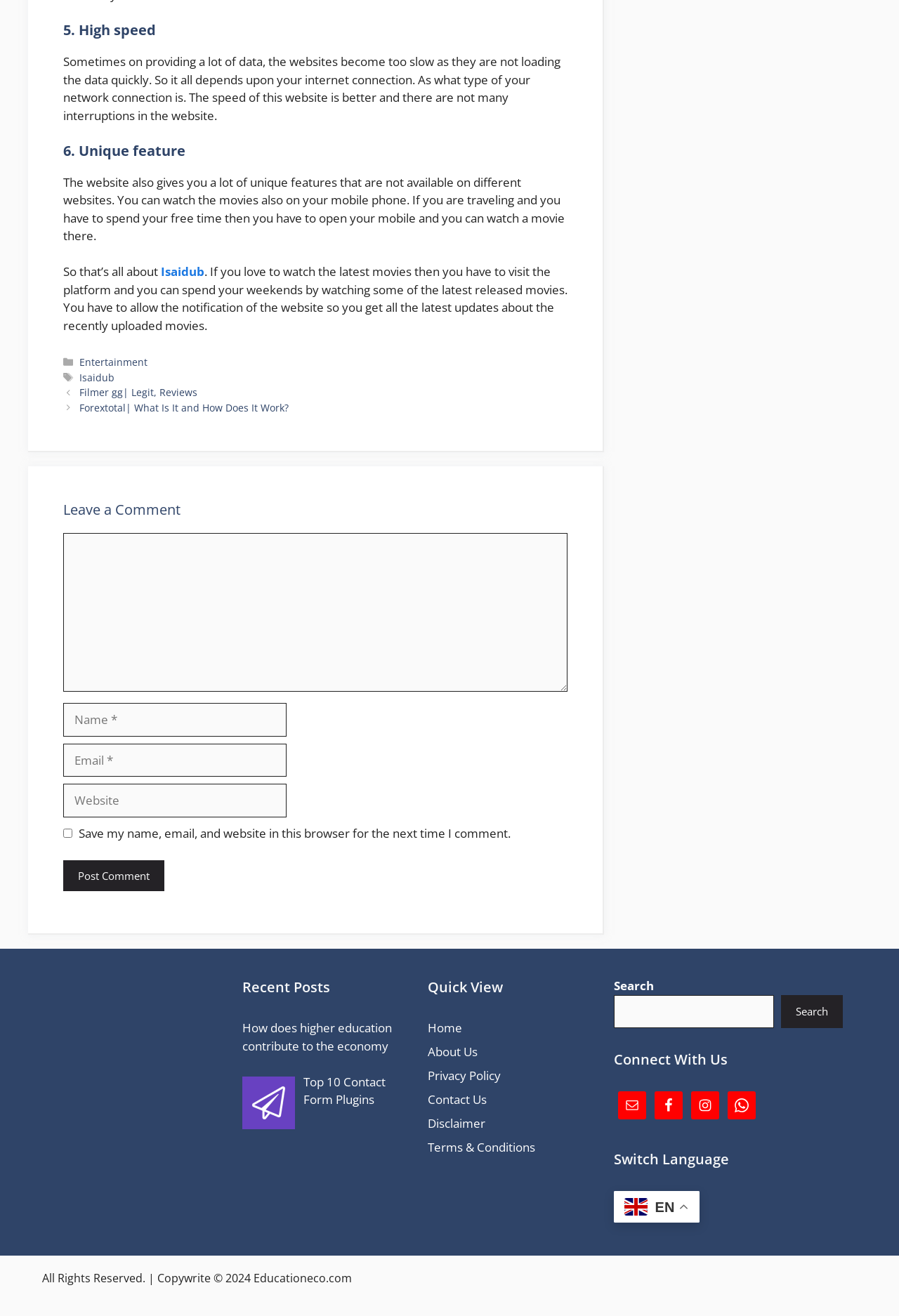Identify the bounding box for the described UI element. Provide the coordinates in (top-left x, top-left y, bottom-right x, bottom-right y) format with values ranging from 0 to 1: parent_node: Comment name="url" placeholder="Website"

[0.07, 0.596, 0.319, 0.621]